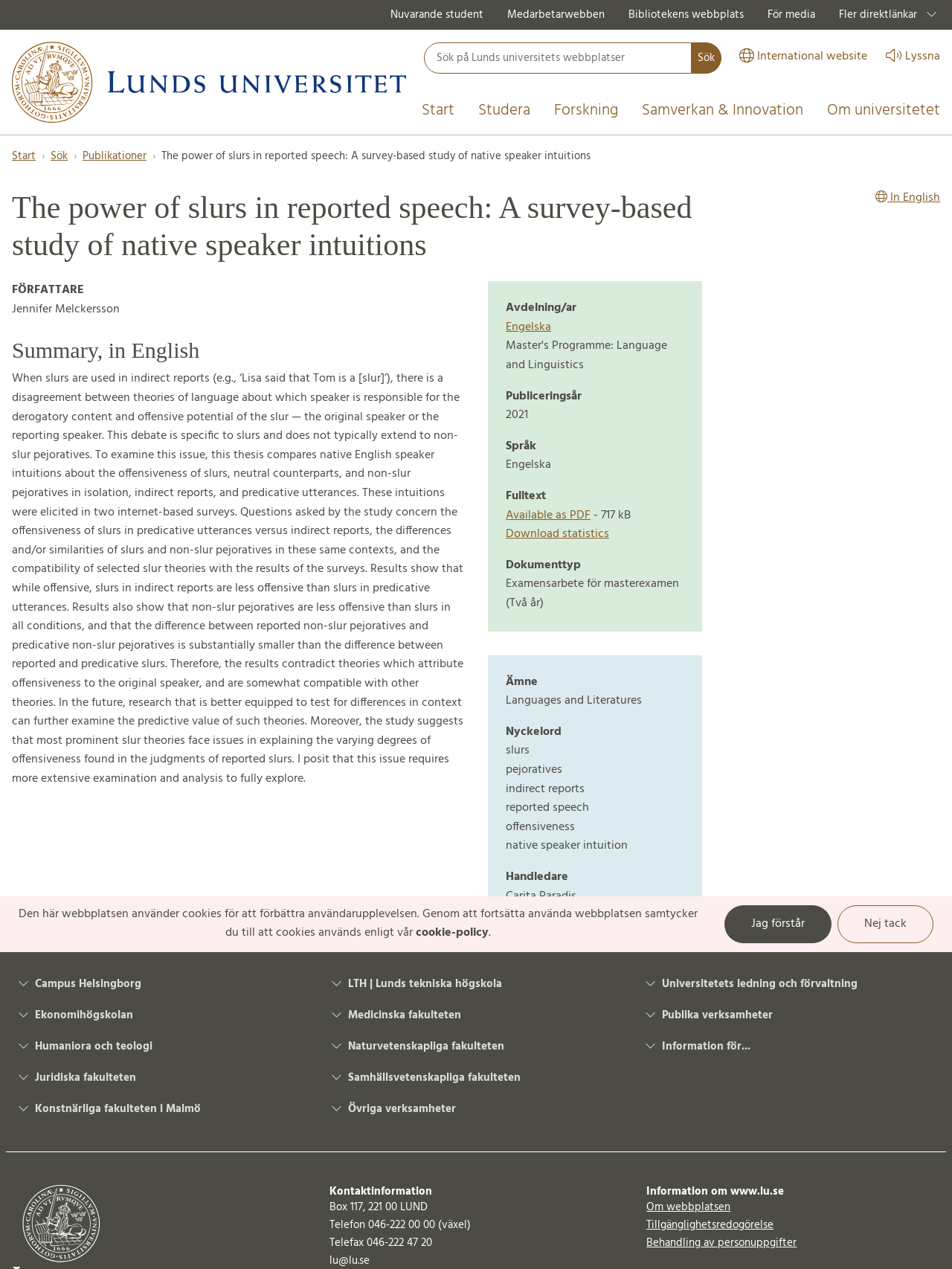Provide your answer in one word or a succinct phrase for the question: 
What is the file size of the PDF version of the thesis?

717 kB